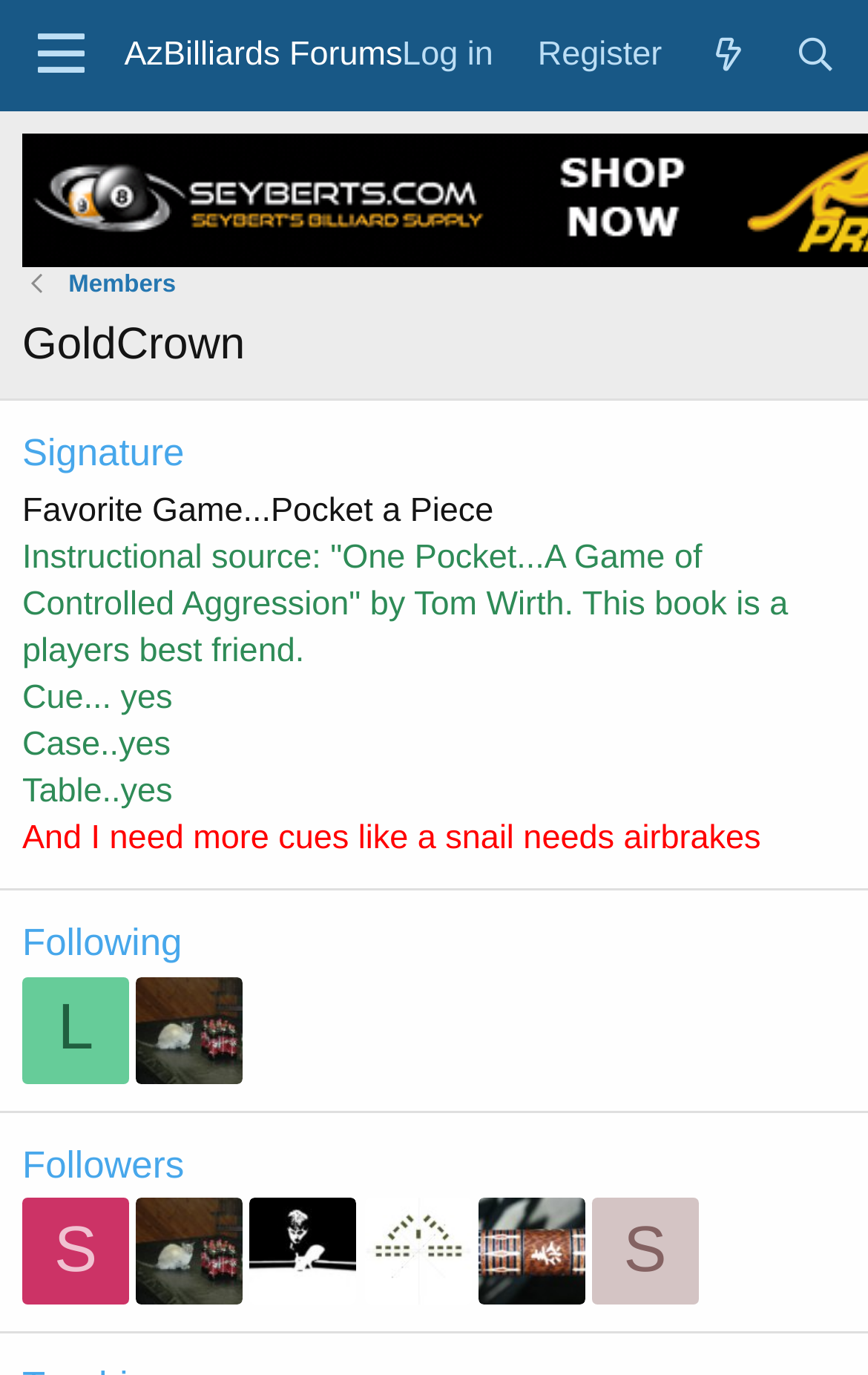What is the favorite game of the user?
Using the image, elaborate on the answer with as much detail as possible.

The favorite game of the user can be found in the static text element with the text 'Favorite Game...Pocket a Piece', which suggests that the user's favorite game is One Pocket.